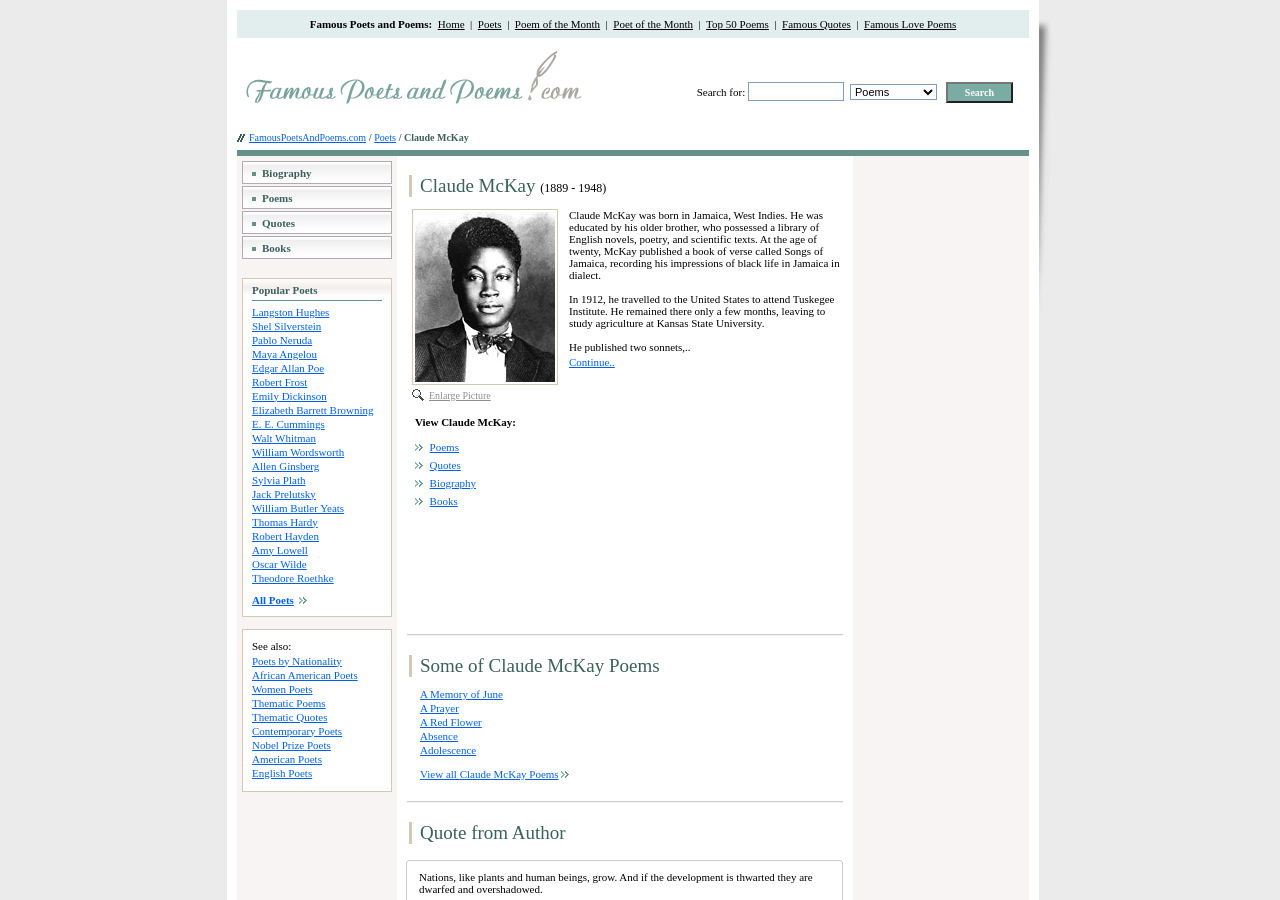Specify the bounding box coordinates of the element's area that should be clicked to execute the given instruction: "Search for poems". The coordinates should be four float numbers between 0 and 1, i.e., [left, top, right, bottom].

[0.584, 0.091, 0.659, 0.112]